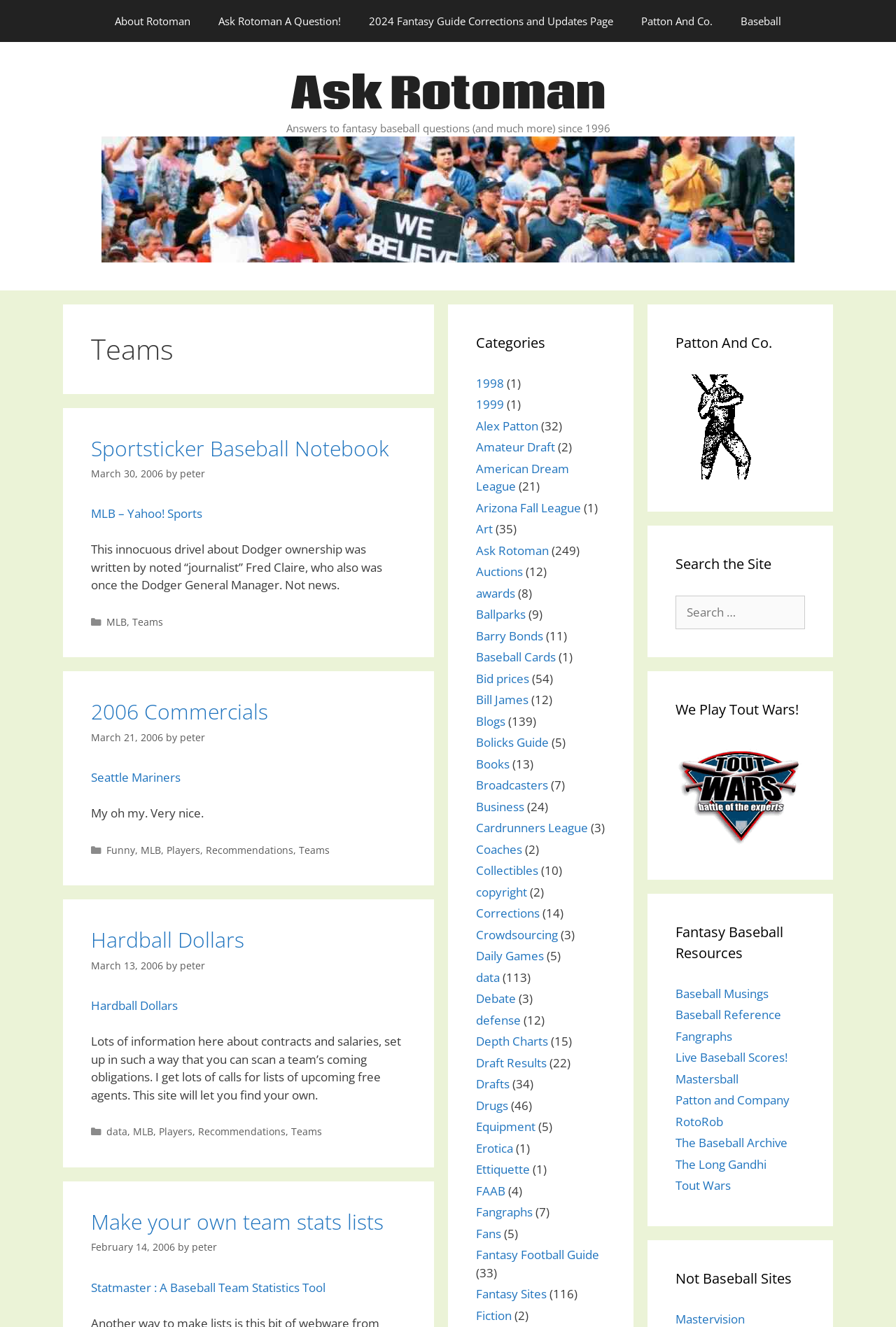What is the name of the website?
Please provide a single word or phrase as the answer based on the screenshot.

Ask Rotoman